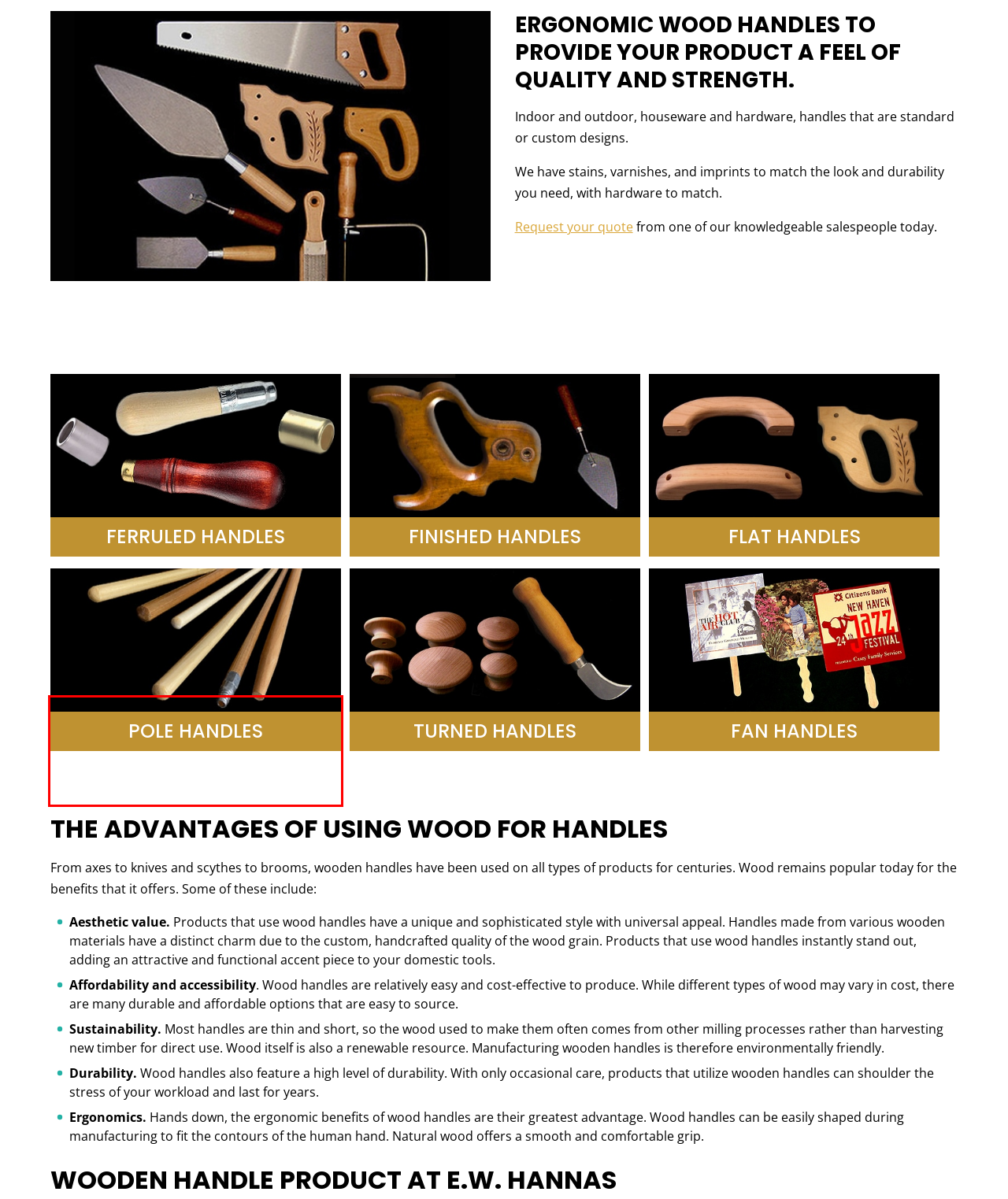You are presented with a screenshot containing a red rectangle. Extract the text found inside this red bounding box.

Commodity rake, mop, and shovel handles with standardized fitting parts and custom finishes. Container and pallet rates available – we also distribute based on blanket orders.